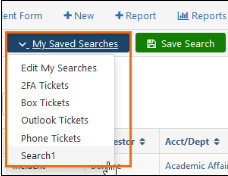How many options are available in the 'My Saved Searches' menu?
Provide a well-explained and detailed answer to the question.

The 'My Saved Searches' menu includes the following options: 'Search1', 'Edit My Searches', '2FA Tickets', 'Box Tickets', 'Outlook Tickets', and 'Phone Tickets', which totals 6 options.